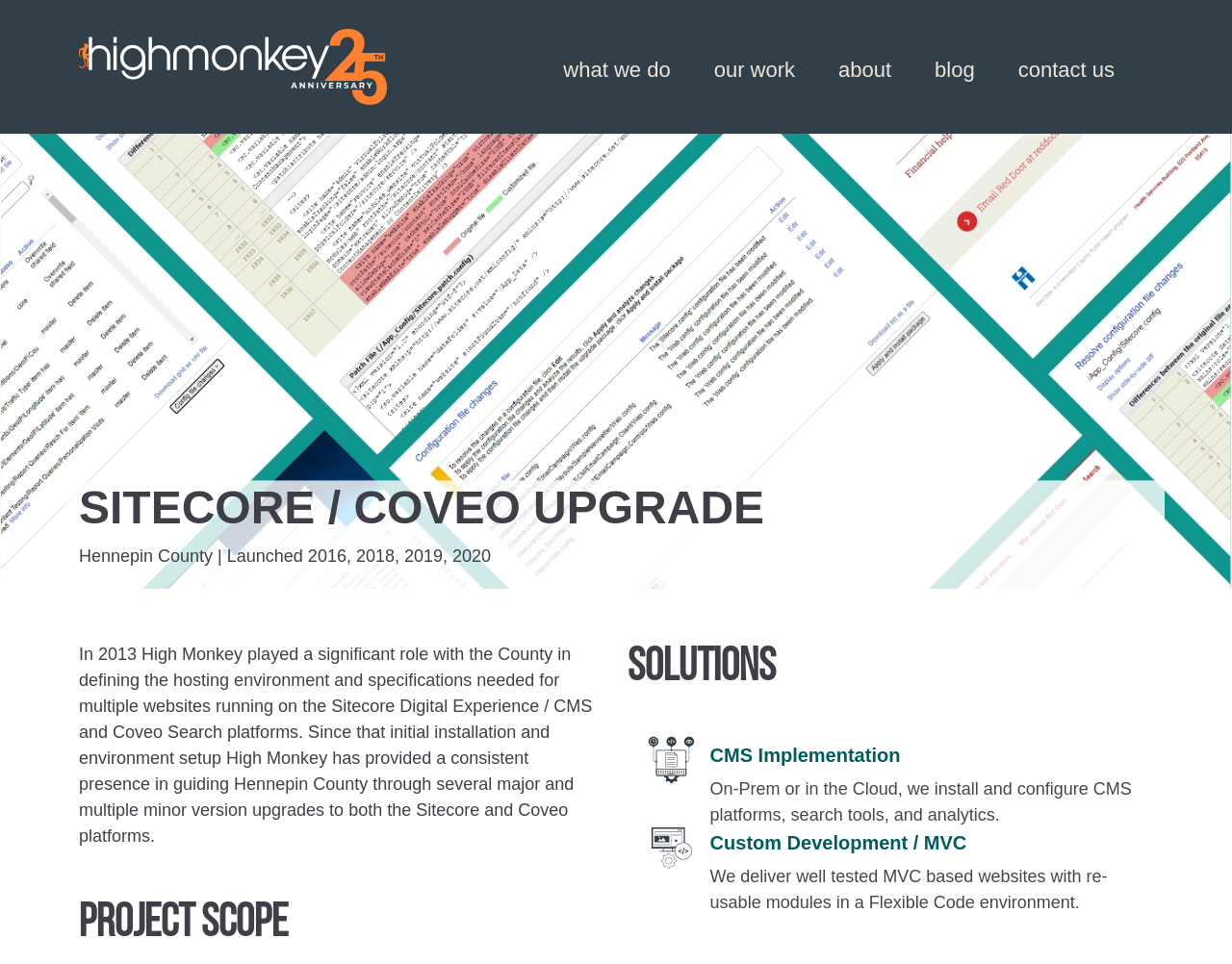Identify the coordinates of the bounding box for the element that must be clicked to accomplish the instruction: "Explore Custom Development / MVC".

[0.509, 0.834, 0.936, 0.924]